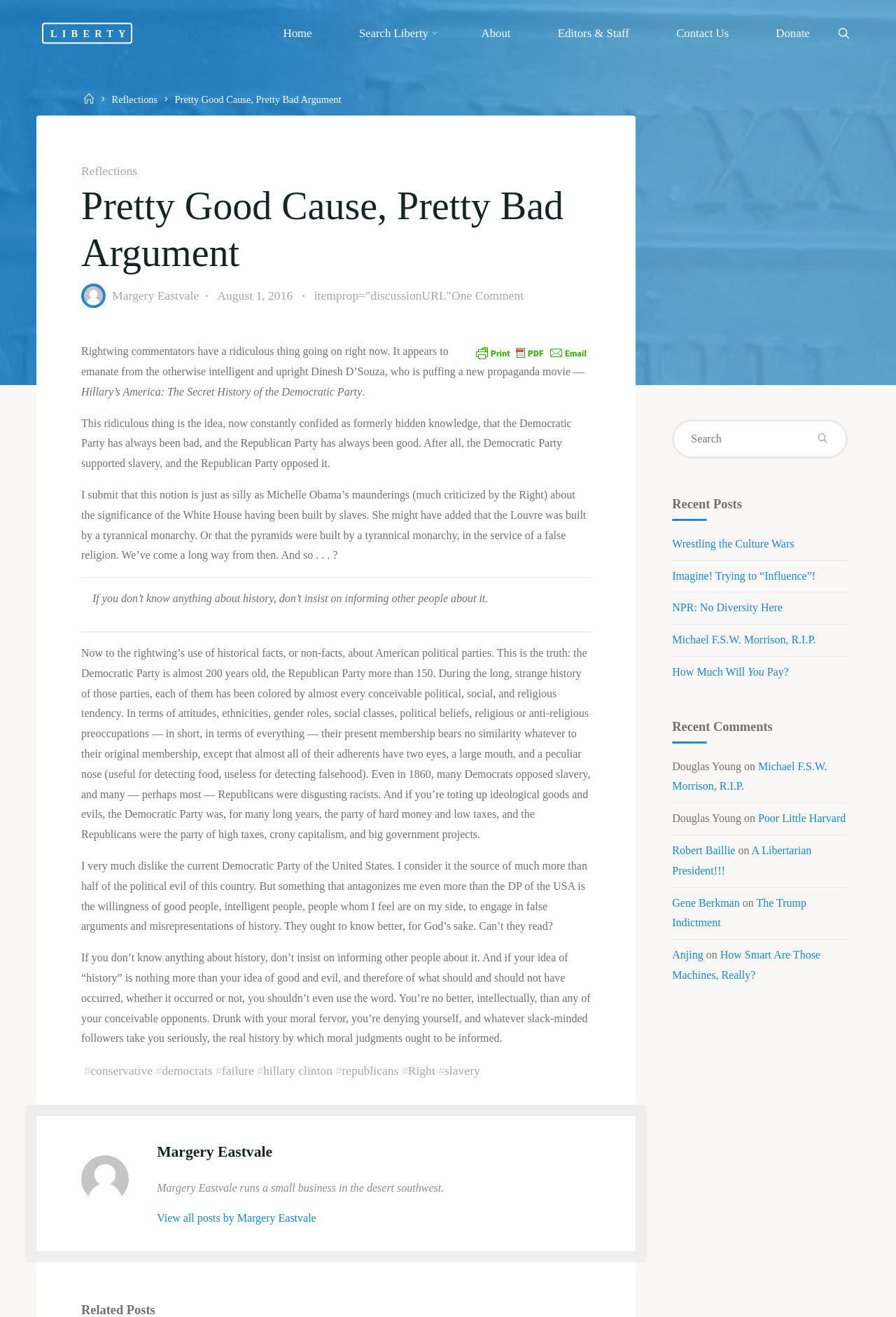Describe all visible elements and their arrangement on the webpage.

The webpage is an article from Liberty, a website focused on discussing politics and social issues. At the top of the page, there is a navigation menu with links to the home page, search function, about page, editors and staff, contact us, and donate. Below the navigation menu, there is a prominent link to the Liberty website and a secondary navigation menu with links to various sections of the website.

The main article is titled "Pretty Good Cause, Pretty Bad Argument" and is written by Margery Eastvale. The article discusses the idea that the Democratic Party has always been bad and the Republican Party has always been good, and argues that this notion is simplistic and misinformed. The article is divided into several paragraphs, with the author presenting their arguments and opinions on the matter.

To the right of the article, there is a search bar and a section titled "Recent Posts" with links to other articles on the website. Below this section, there is a section titled "Recent Comments" with links to comments left by users on various articles.

At the bottom of the page, there is a footer section with links to various tags and categories, such as "conservative", "democrats", and "slavery". There is also a link to view all posts by Margery Eastvale and a button to go back to the top of the page.

Overall, the webpage is a well-structured and easy-to-navigate article page with a clear focus on discussing politics and social issues.